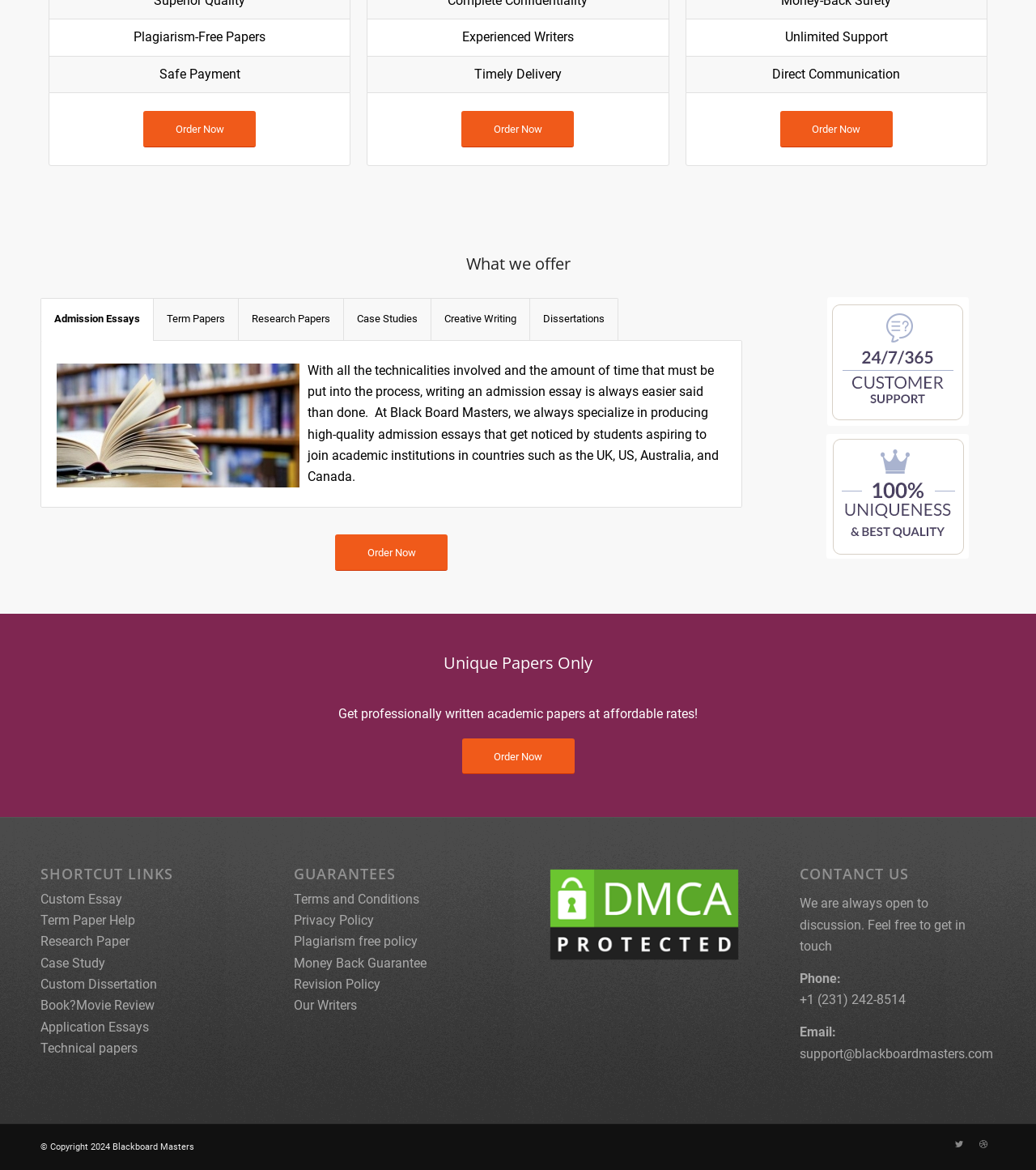What is the guarantee policy?
Carefully analyze the image and provide a detailed answer to the question.

The guarantee policy is mentioned in the 'GUARANTEES' section of the webpage, where it lists several links, including 'Money Back Guarantee', 'Terms and Conditions', and more.